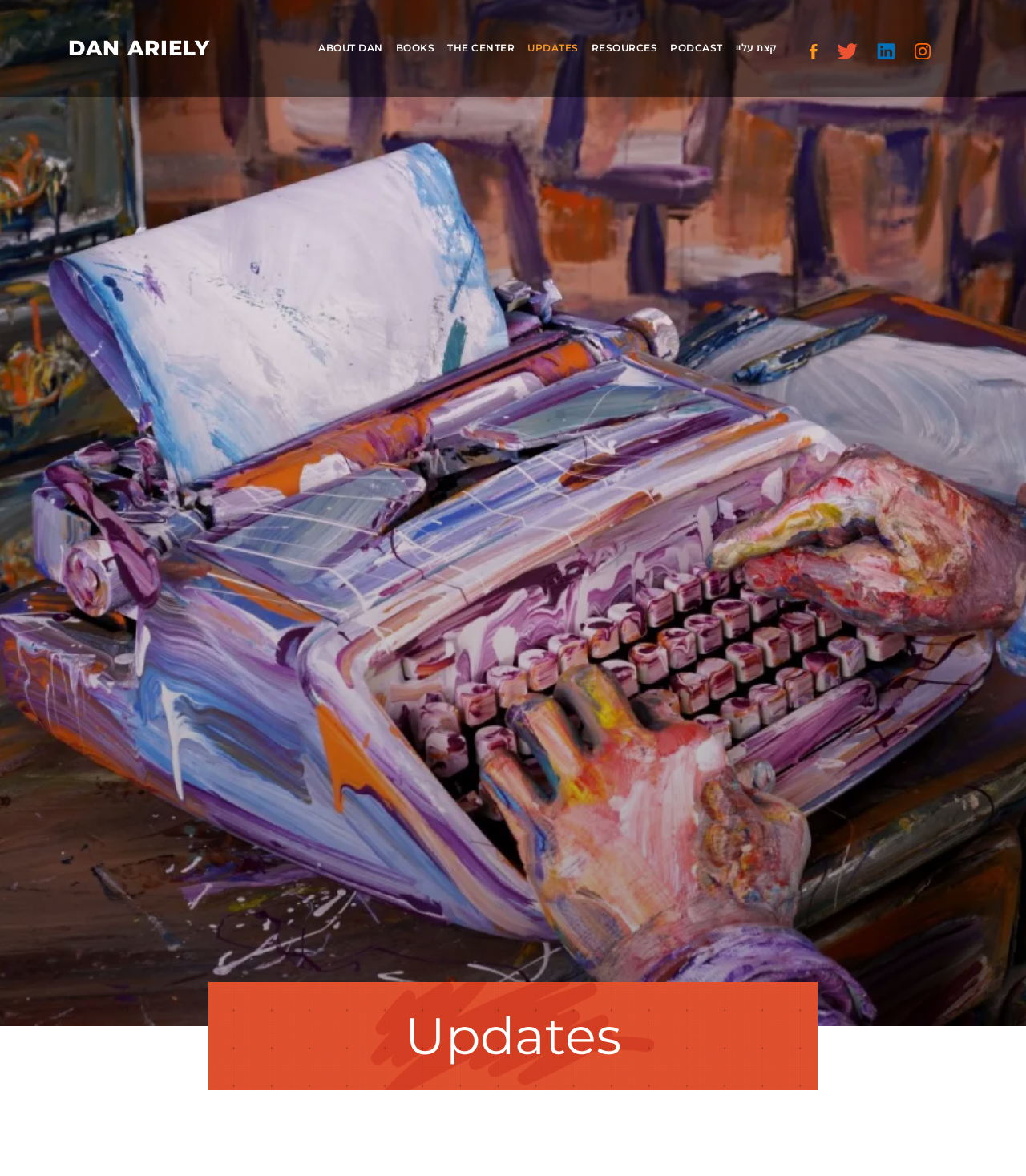What is the purpose of the 'UPDATES' section on this webpage?
From the image, respond with a single word or phrase.

To provide updates